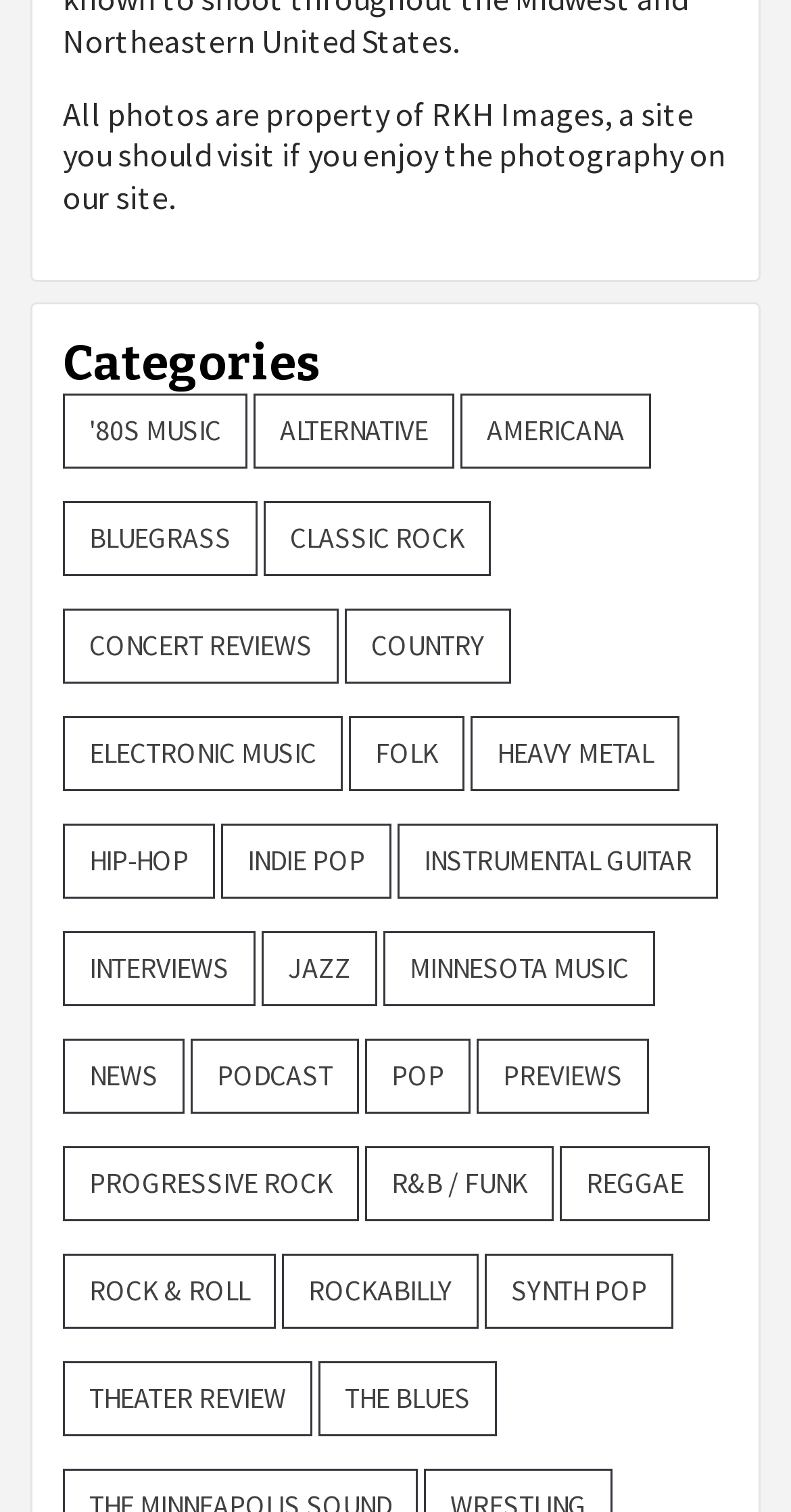Please indicate the bounding box coordinates of the element's region to be clicked to achieve the instruction: "Explore Heavy Metal music". Provide the coordinates as four float numbers between 0 and 1, i.e., [left, top, right, bottom].

[0.595, 0.473, 0.859, 0.523]